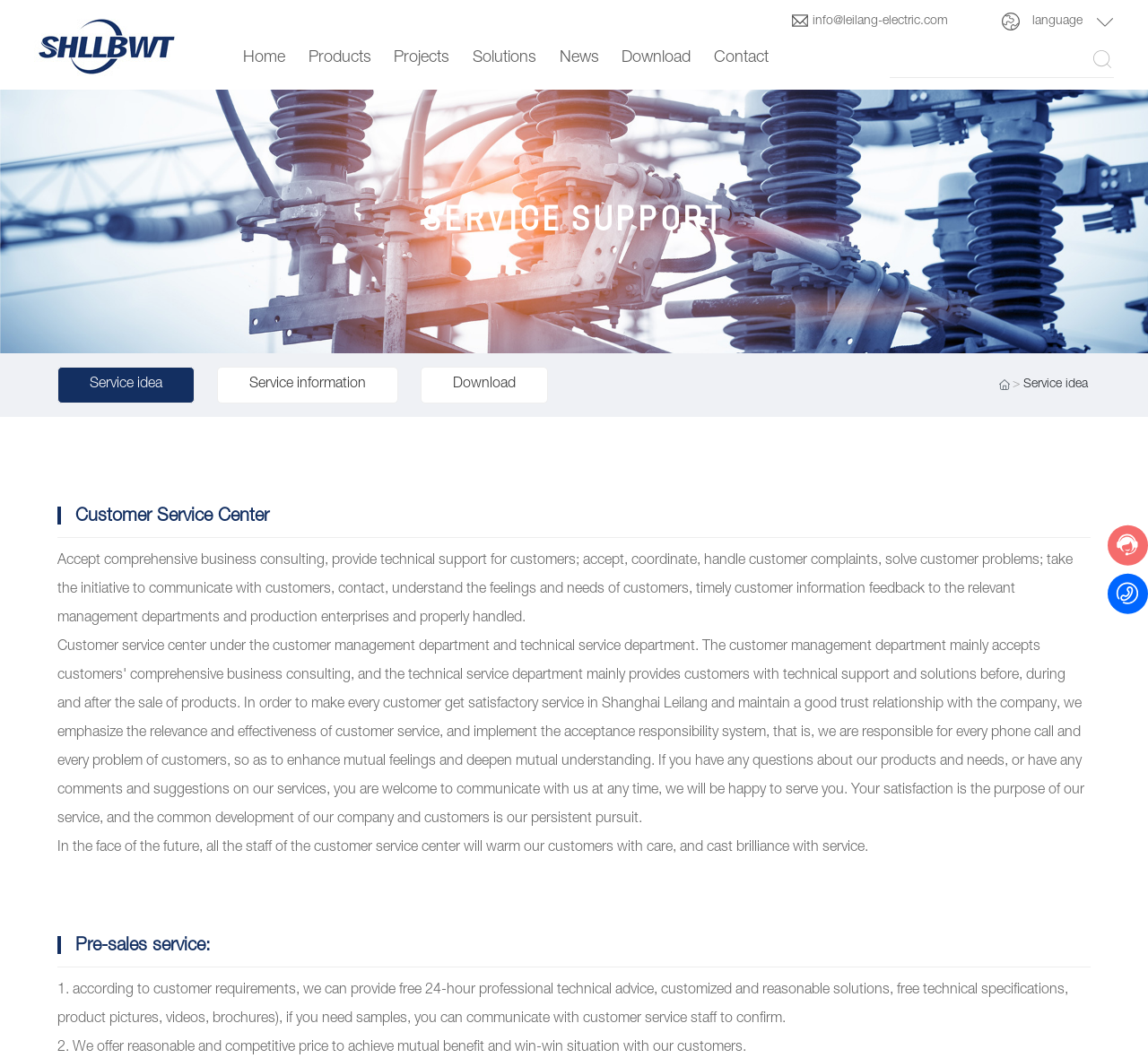Using the format (top-left x, top-left y, bottom-right x, bottom-right y), and given the element description, identify the bounding box coordinates within the screenshot: name="text"

[0.775, 0.041, 0.95, 0.073]